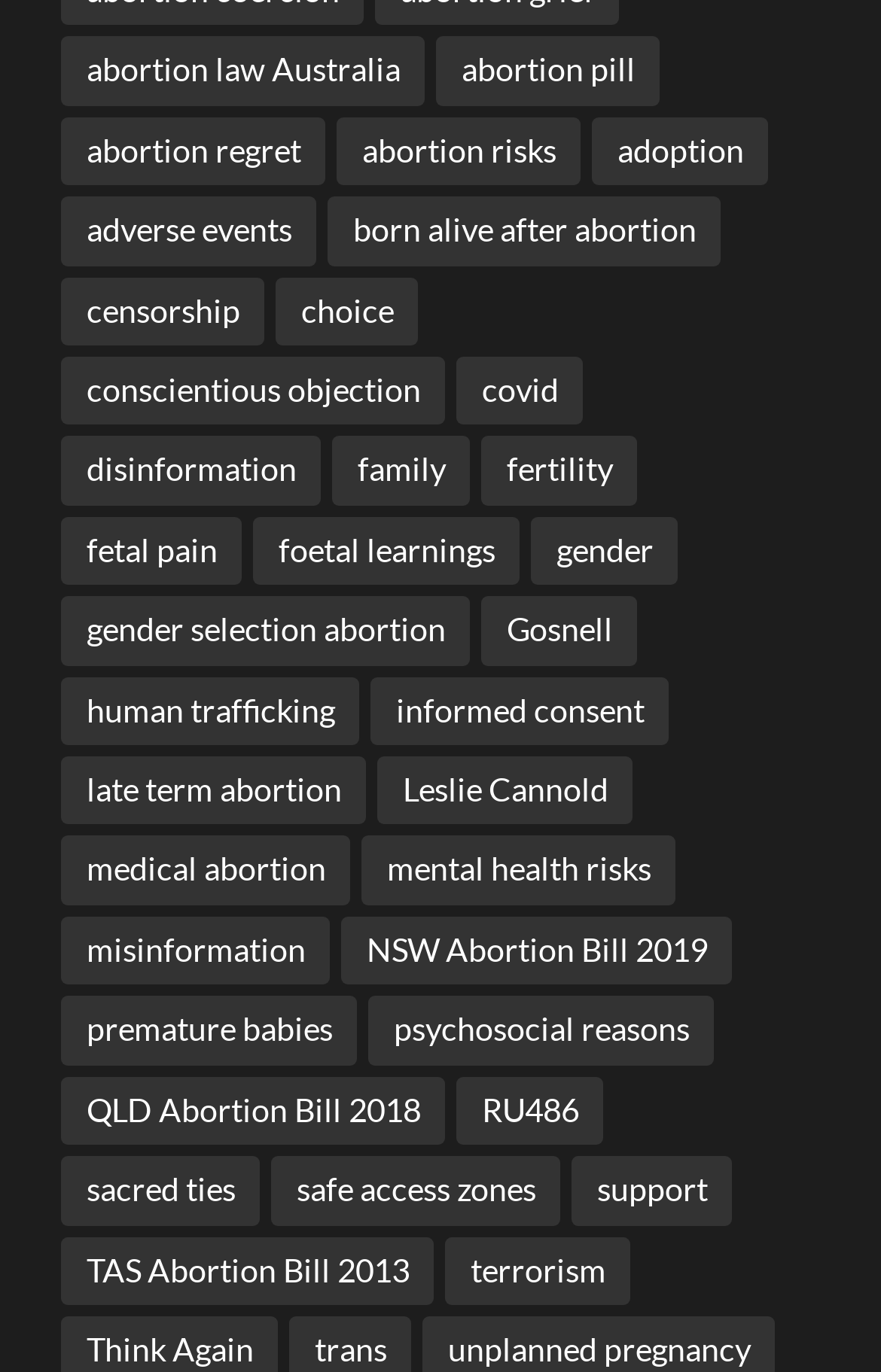Highlight the bounding box coordinates of the element you need to click to perform the following instruction: "View adoption options."

[0.673, 0.085, 0.873, 0.135]